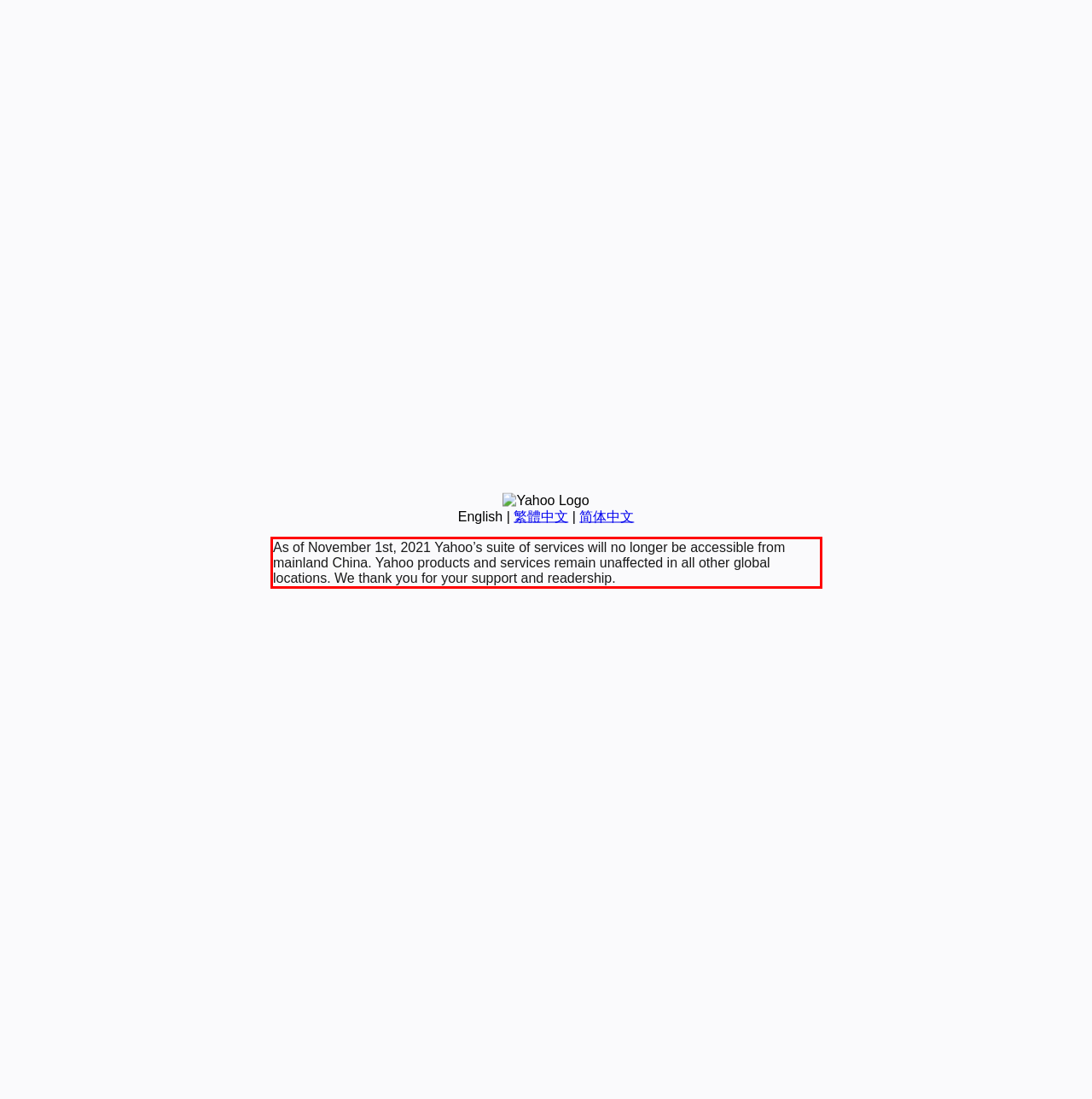The screenshot you have been given contains a UI element surrounded by a red rectangle. Use OCR to read and extract the text inside this red rectangle.

As of November 1st, 2021 Yahoo’s suite of services will no longer be accessible from mainland China. Yahoo products and services remain unaffected in all other global locations. We thank you for your support and readership.